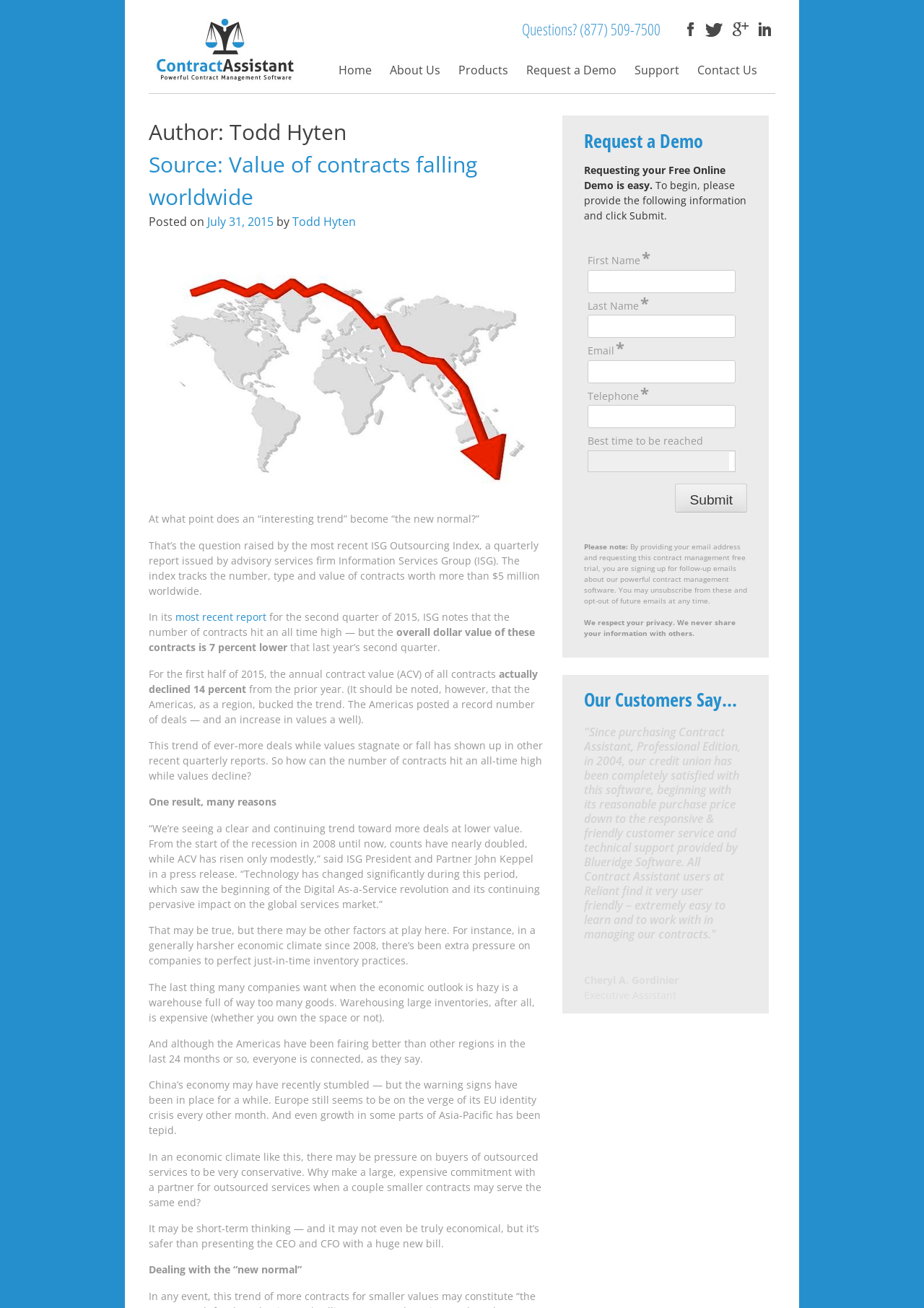Identify the bounding box coordinates for the element that needs to be clicked to fulfill this instruction: "Enter your first name". Provide the coordinates in the format of four float numbers between 0 and 1: [left, top, right, bottom].

[0.636, 0.206, 0.796, 0.224]